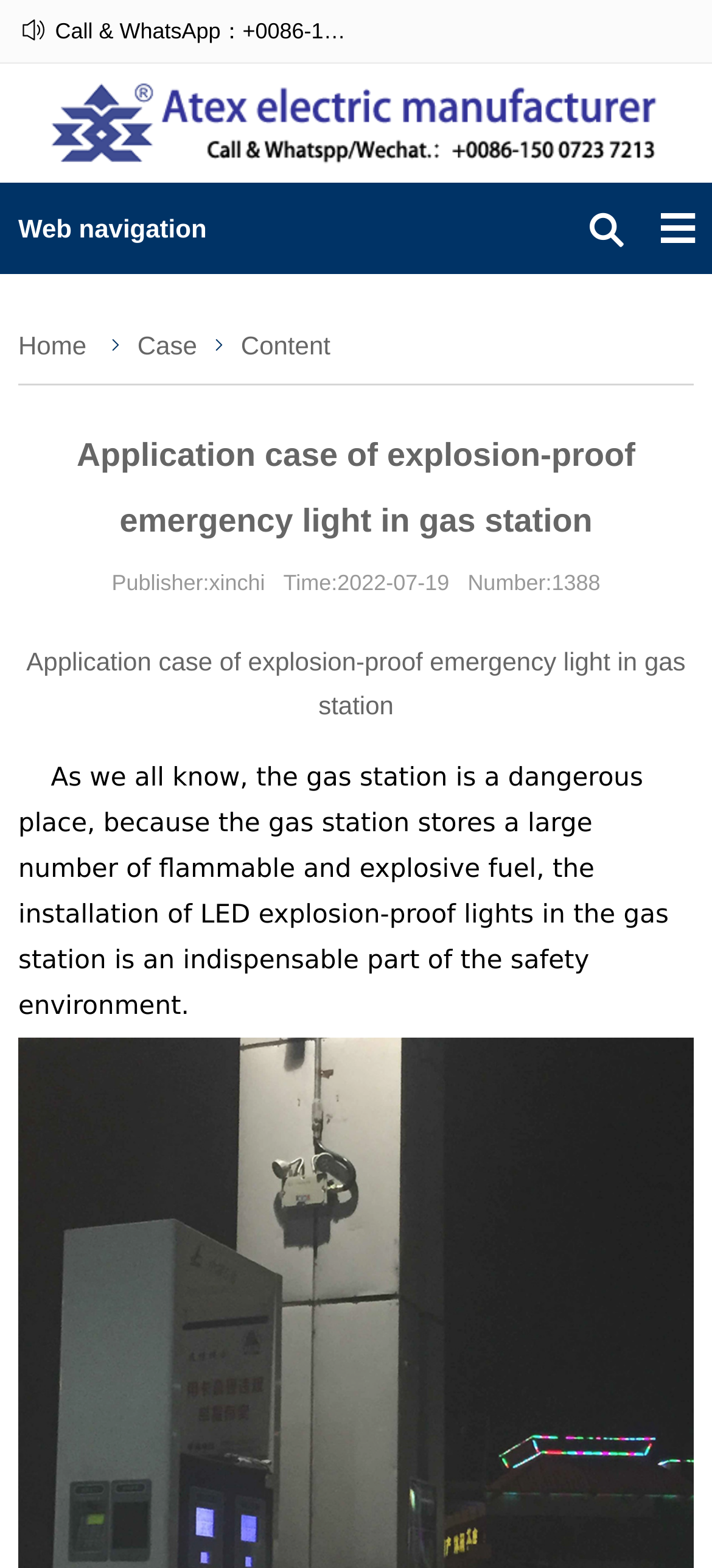What is the phone number for calling or WhatsApp?
Please give a detailed and thorough answer to the question, covering all relevant points.

The phone number can be found at the top of the webpage, in the static text element that says 'Call & WhatsApp：+0086-15007237213 |'.